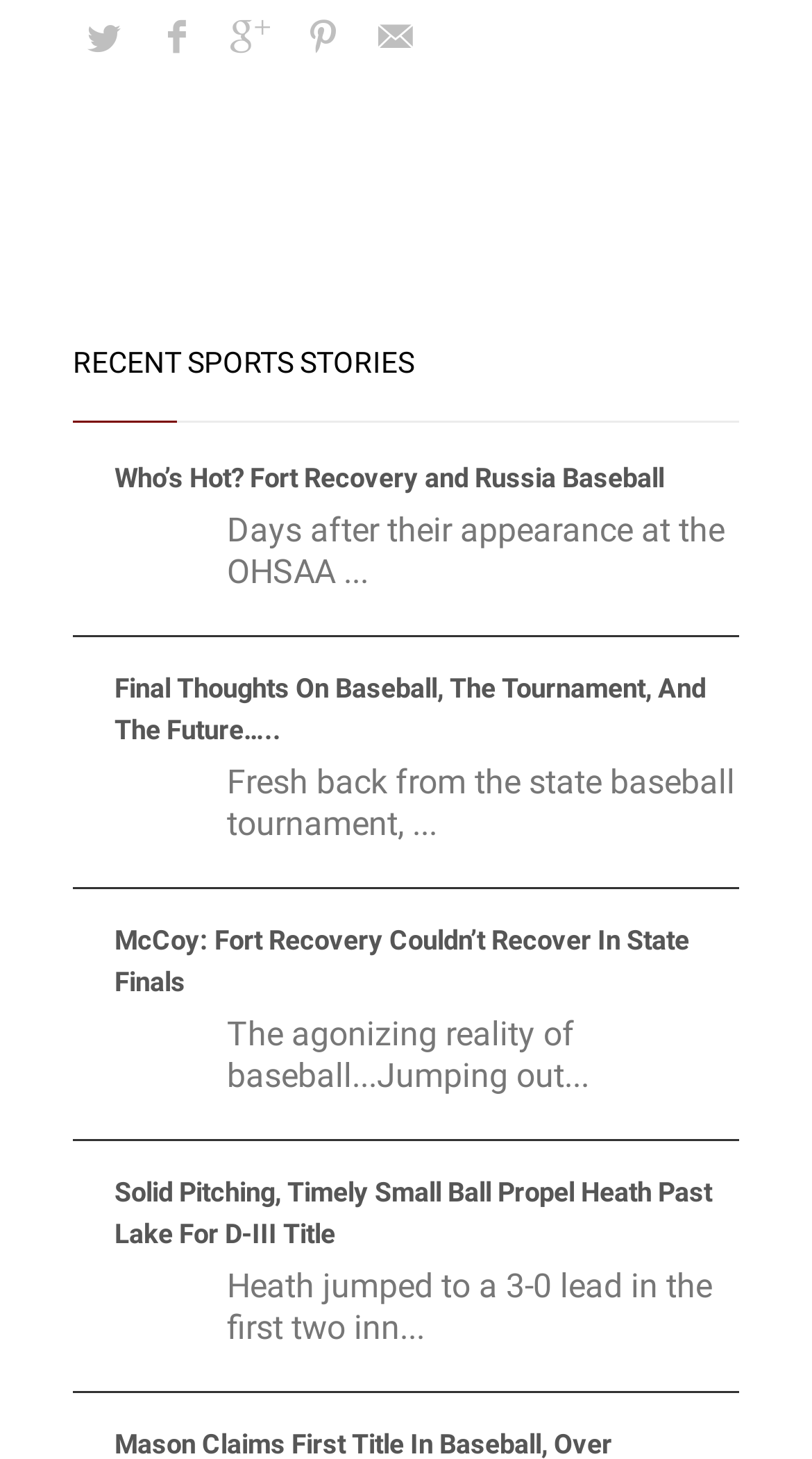Highlight the bounding box coordinates of the region I should click on to meet the following instruction: "click on the link to Fort Recovery and Russia Baseball".

[0.141, 0.316, 0.818, 0.338]